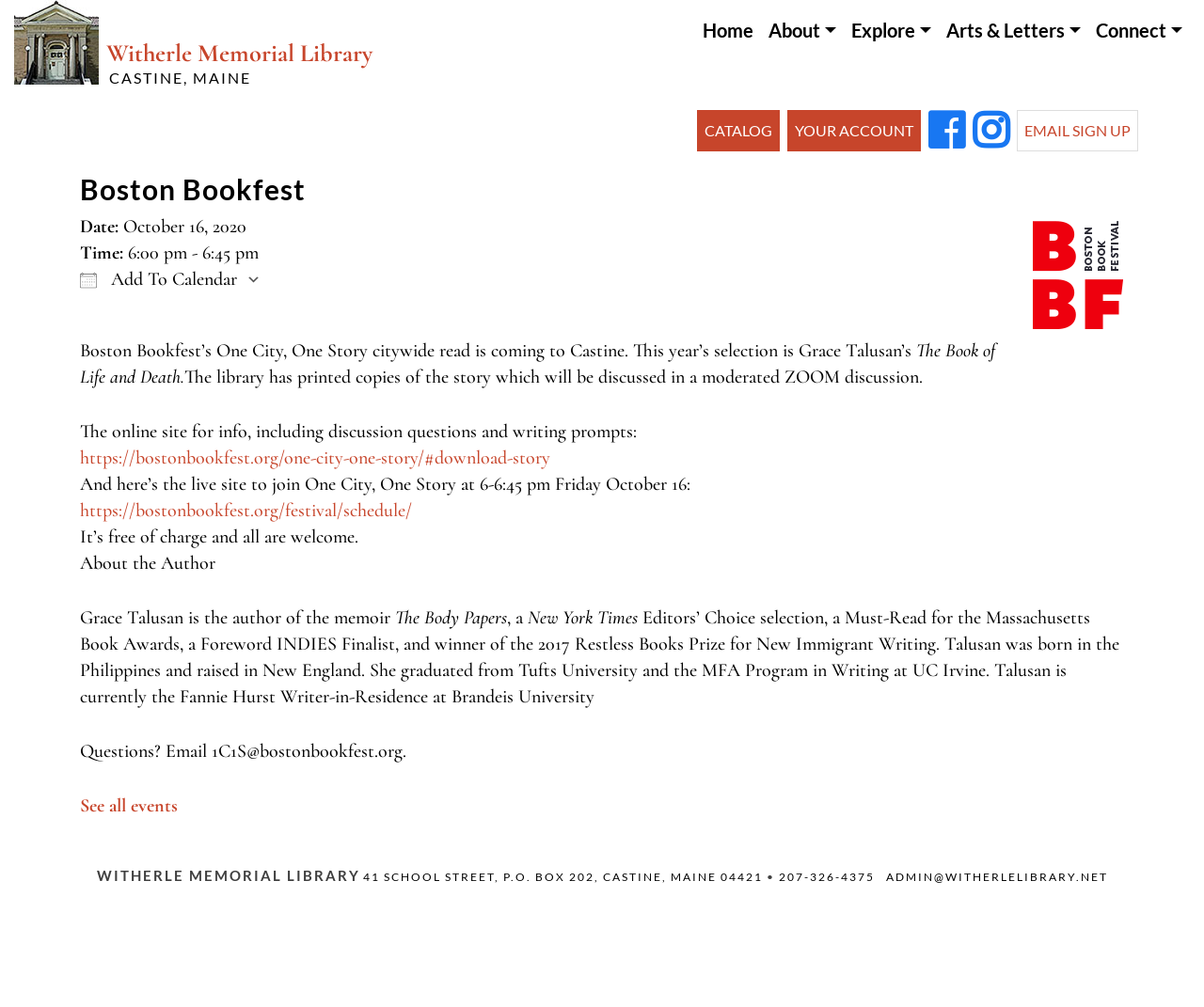Find the bounding box coordinates of the clickable element required to execute the following instruction: "Click the 'Home' link". Provide the coordinates as four float numbers between 0 and 1, i.e., [left, top, right, bottom].

None